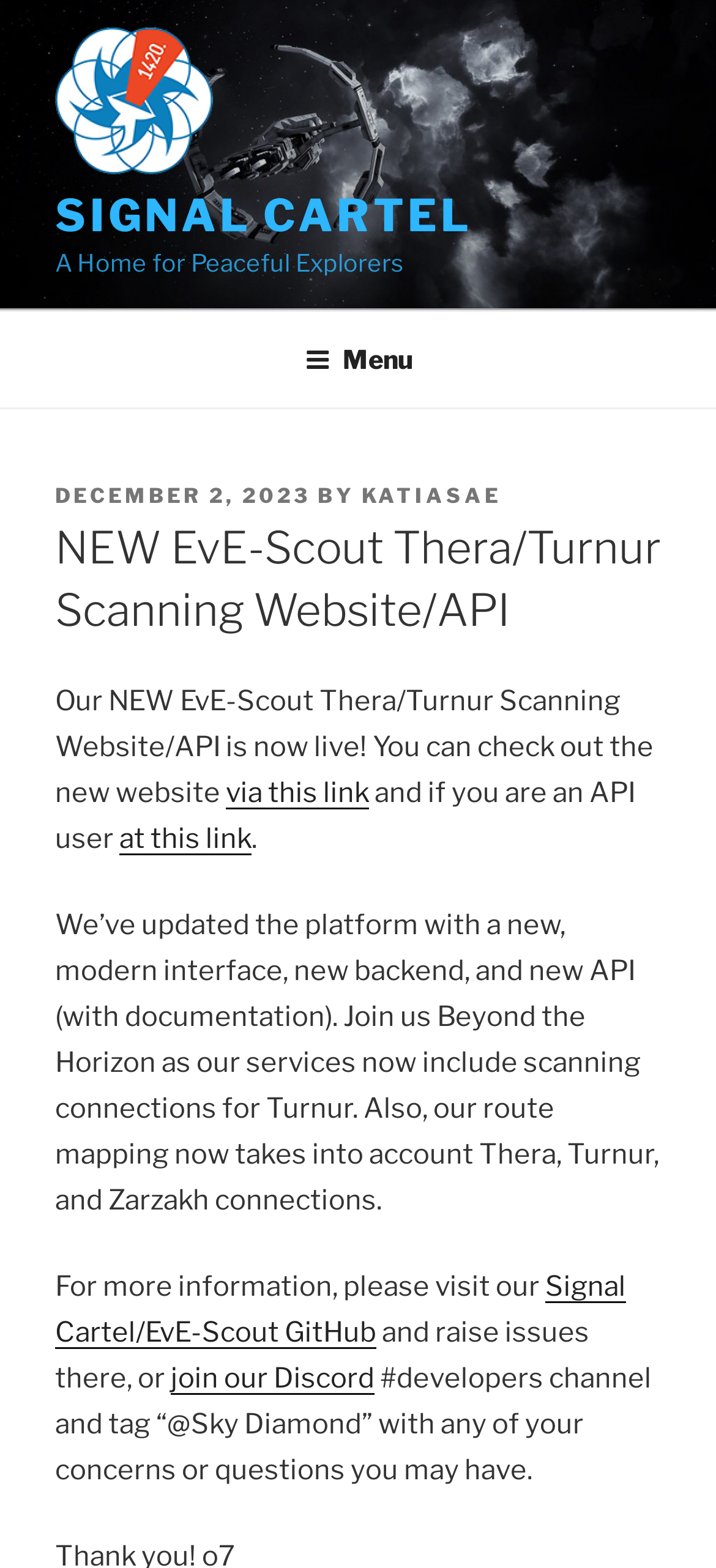Find the bounding box coordinates for the area that should be clicked to accomplish the instruction: "Visit the Signal Cartel/EvE-Scout GitHub".

[0.077, 0.81, 0.874, 0.86]